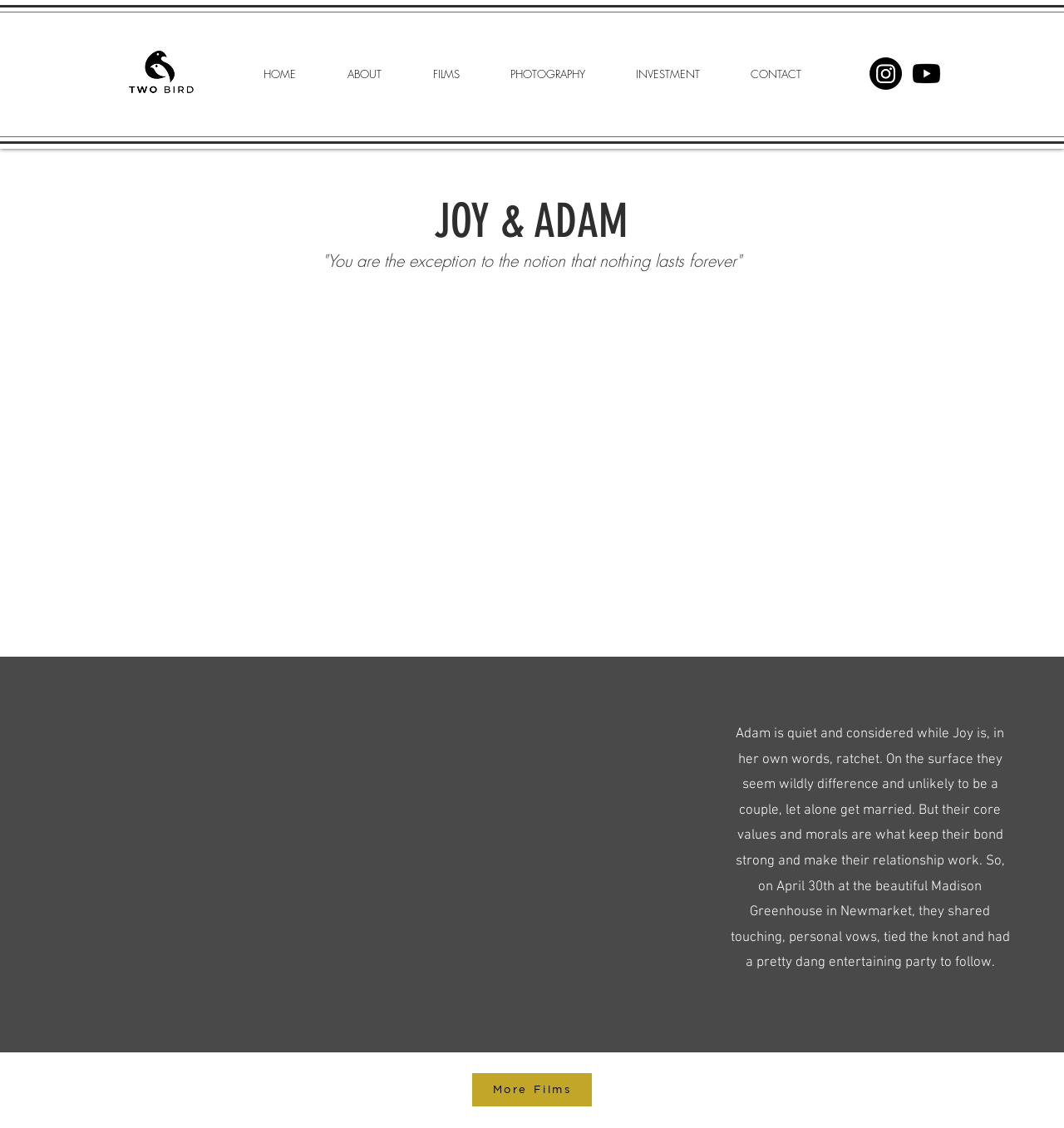Identify the webpage's primary heading and generate its text.

JOY & ADAM